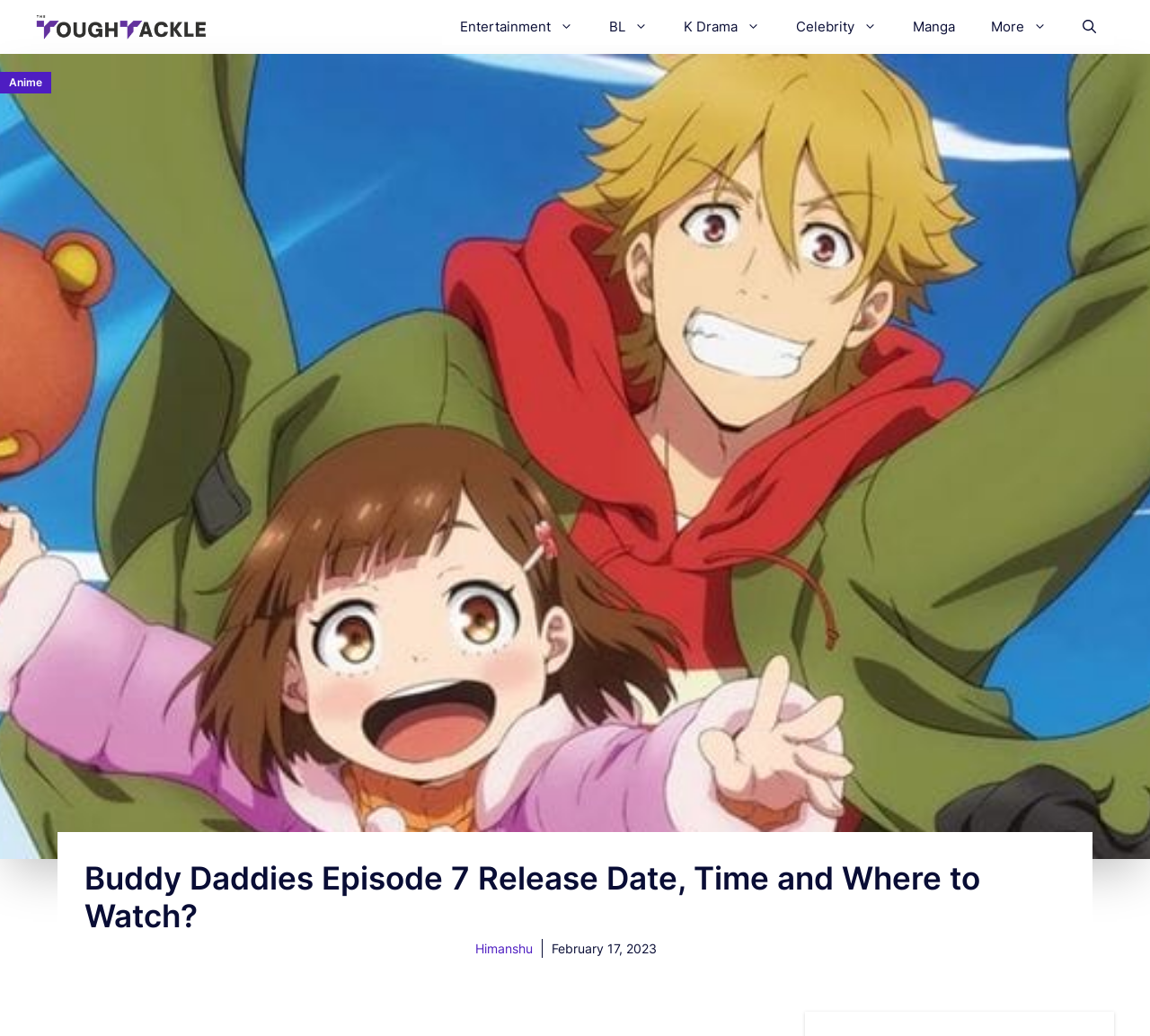What is the name of the anime being discussed?
Answer the question using a single word or phrase, according to the image.

Buddy Daddies